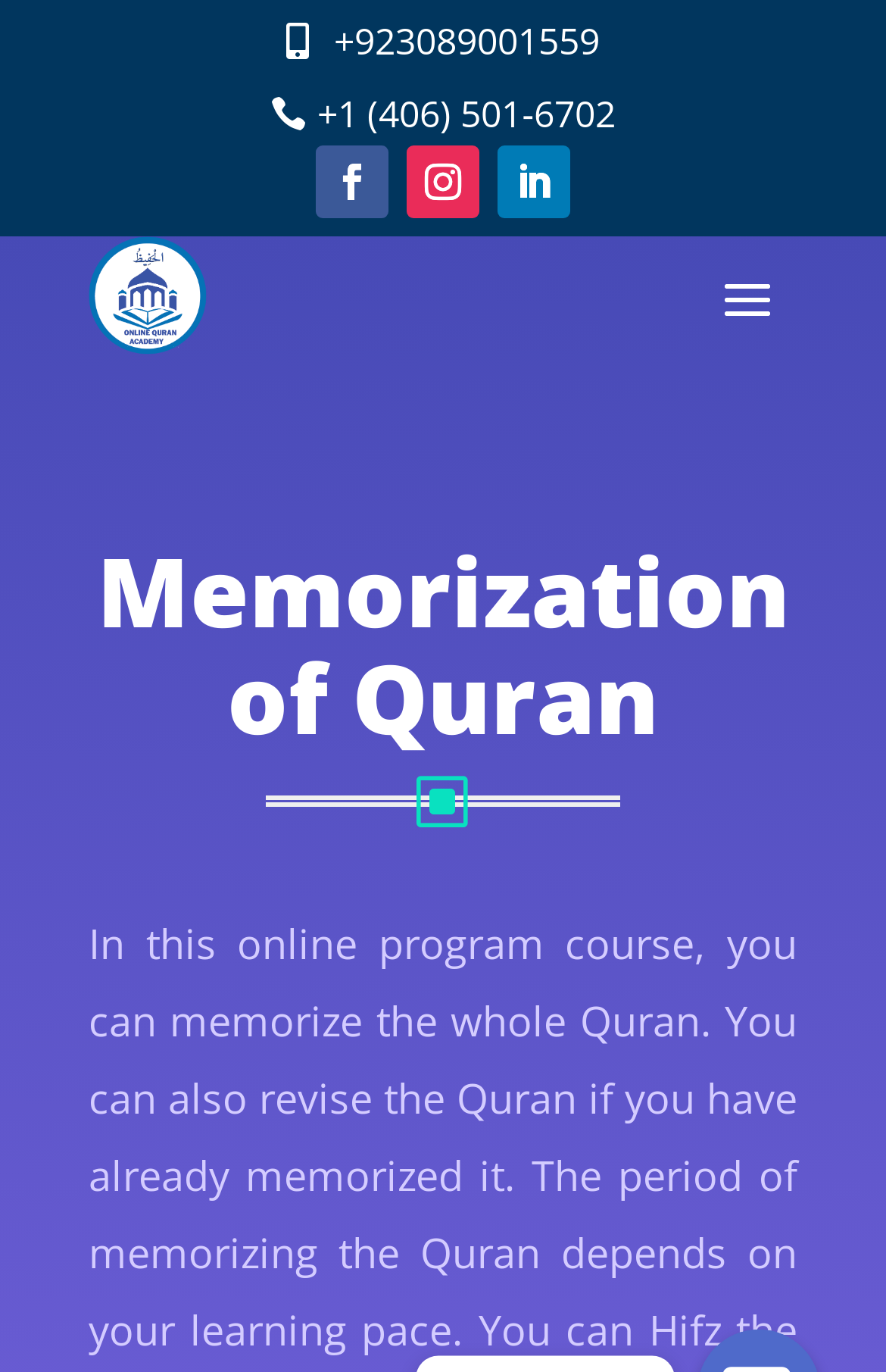How many social media links are present on the webpage?
Please respond to the question with a detailed and thorough explanation.

I counted the number of link elements with OCR text '', '', and '' located at the top of the webpage, which are likely social media links.